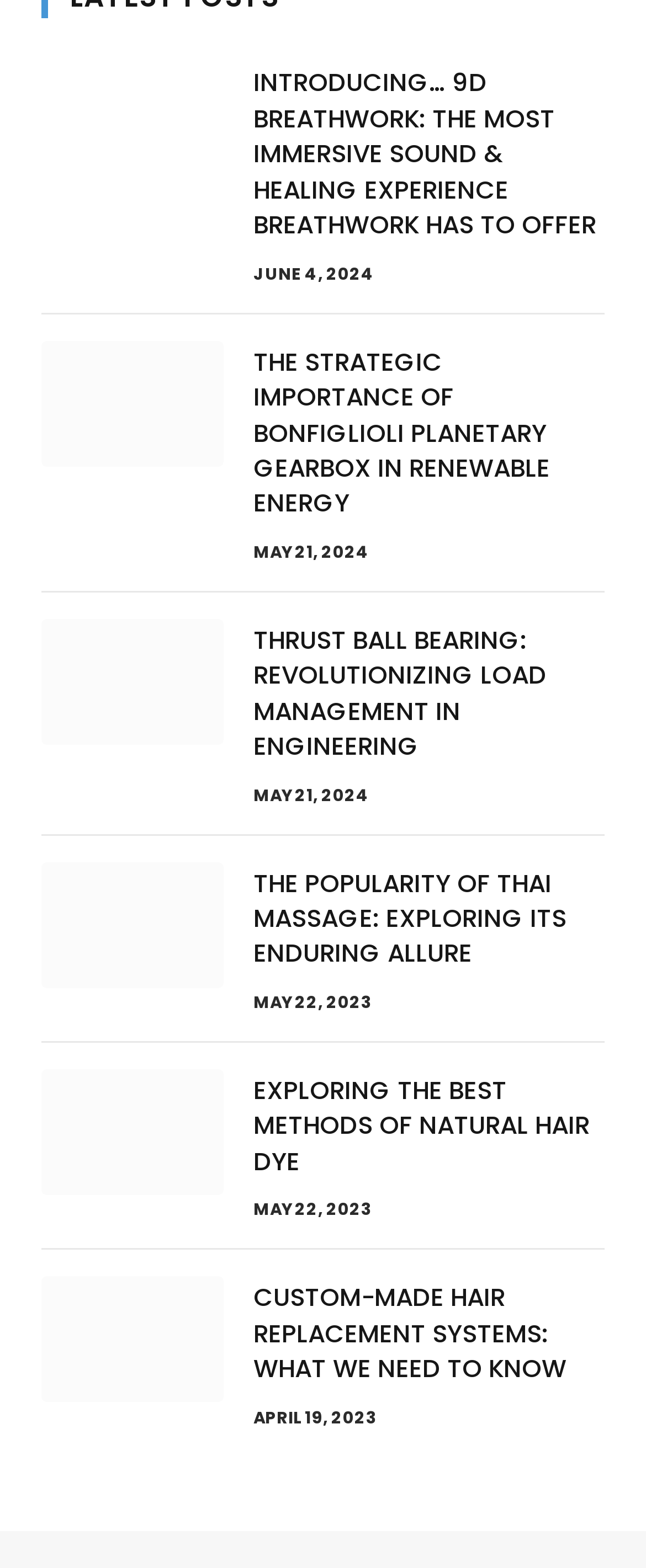Determine the bounding box coordinates of the region that needs to be clicked to achieve the task: "Check out Custom-Made Hair Replacement Systems".

[0.392, 0.816, 0.877, 0.884]